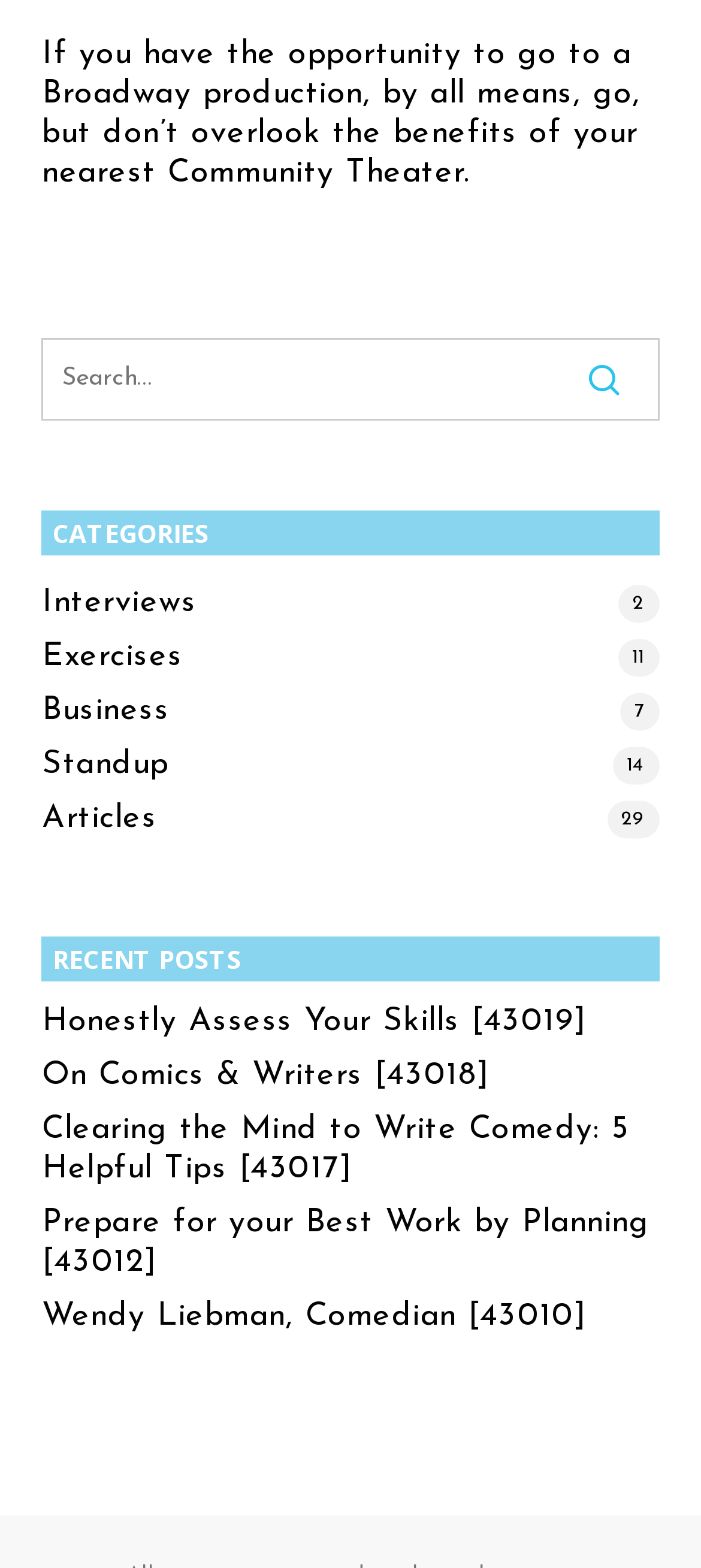Locate the bounding box coordinates of the clickable element to fulfill the following instruction: "go to the Business category". Provide the coordinates as four float numbers between 0 and 1 in the format [left, top, right, bottom].

[0.06, 0.442, 0.94, 0.467]